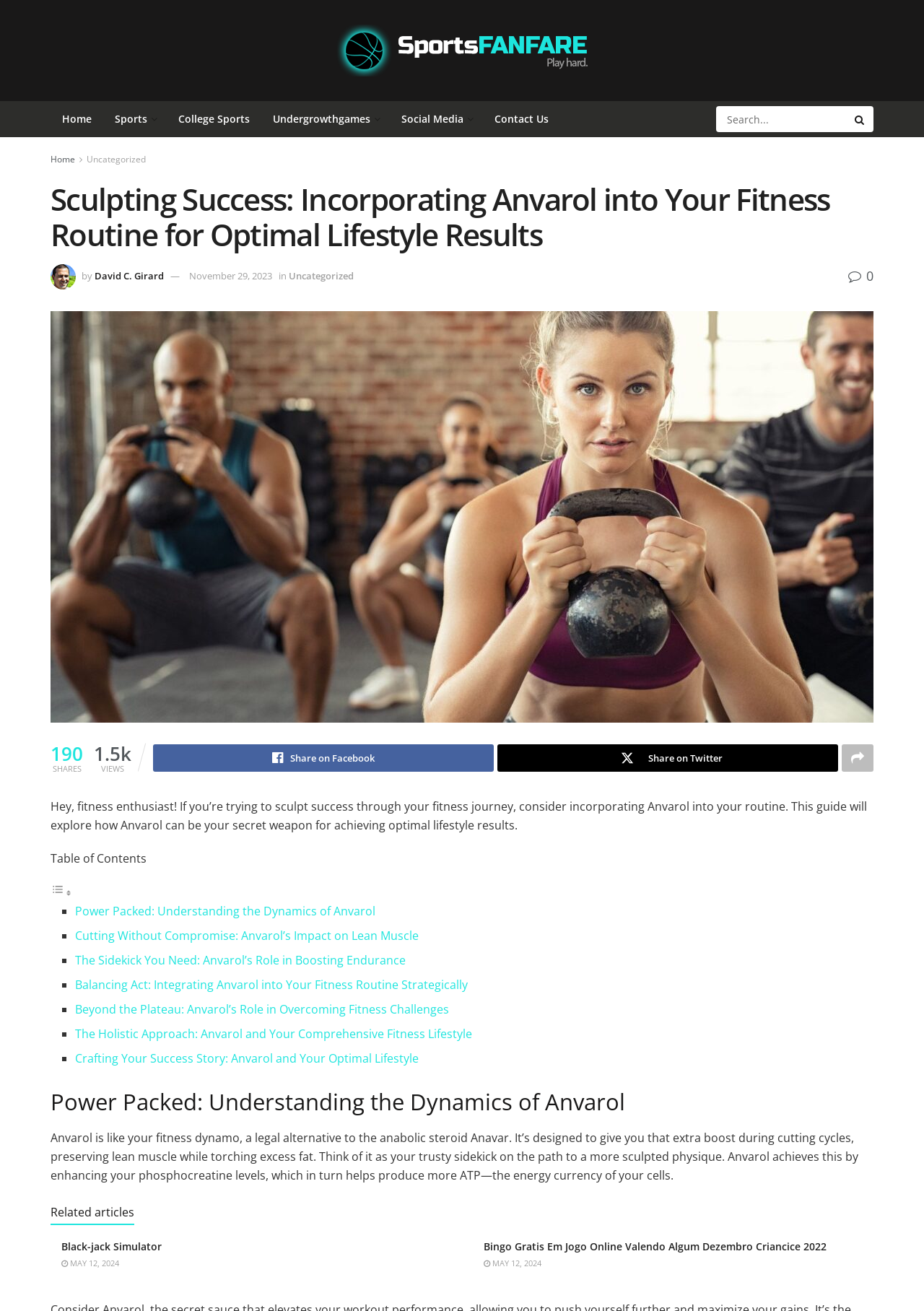What is the date of the current article?
Provide a short answer using one word or a brief phrase based on the image.

November 29, 2023